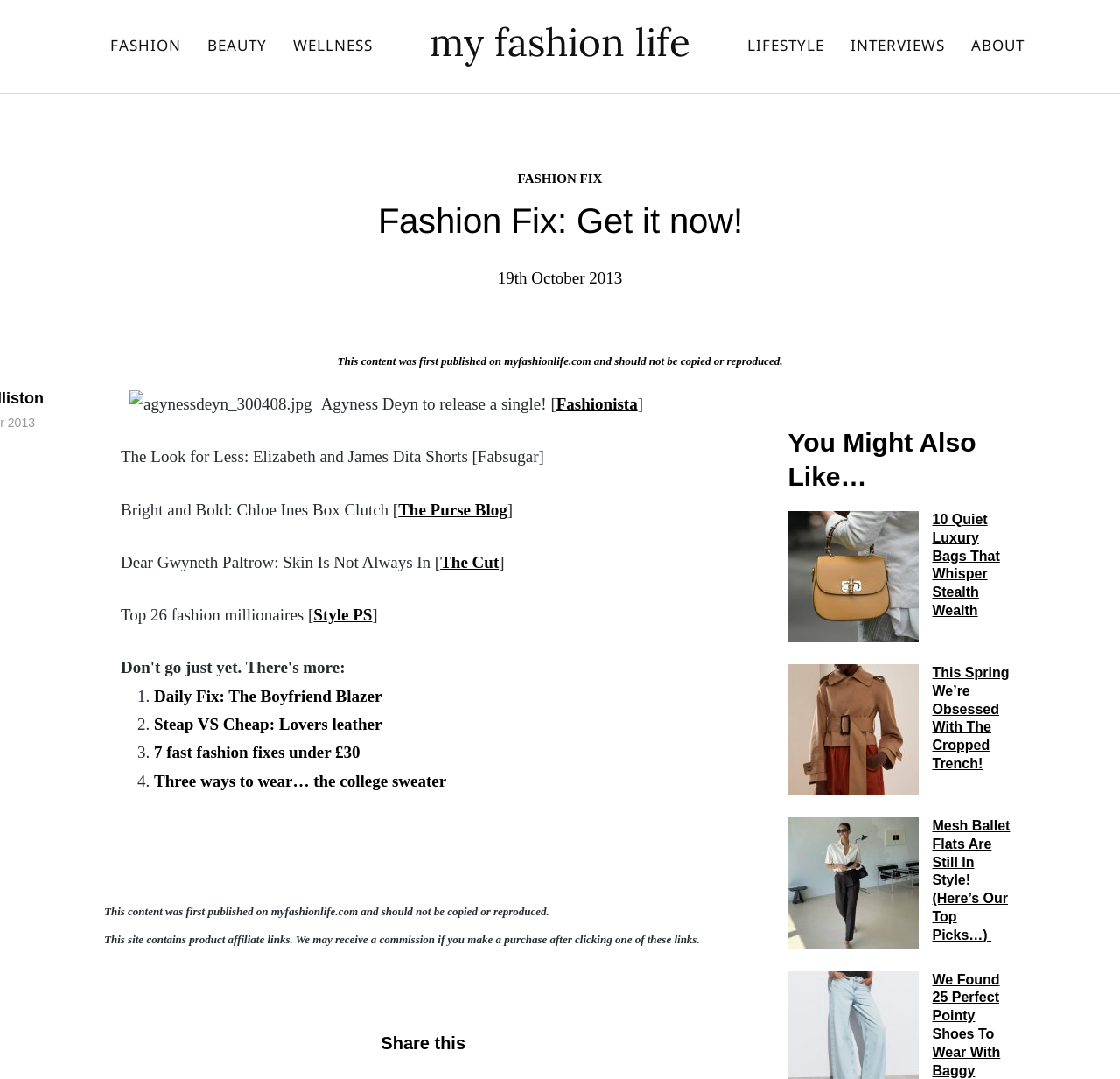Identify the bounding box coordinates of the clickable region required to complete the instruction: "Check out Daily Fix: The Boyfriend Blazer". The coordinates should be given as four float numbers within the range of 0 and 1, i.e., [left, top, right, bottom].

[0.138, 0.636, 0.341, 0.654]